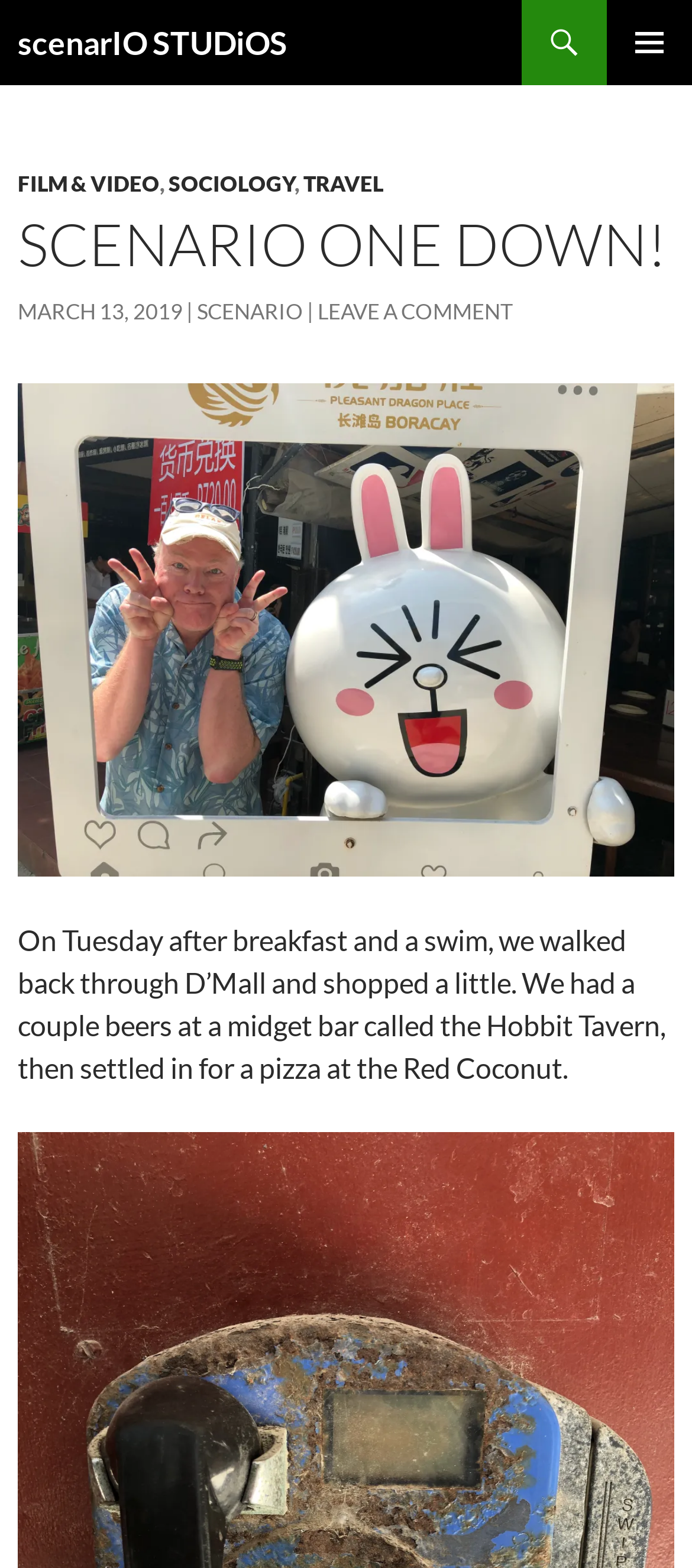Write a detailed summary of the webpage.

The webpage appears to be a blog post or article from "scenarIO STUDiOS". At the top, there is a heading with the title "Scenario One Down!" and a link to the website's homepage. To the right of the title, there is a button labeled "PRIMARY MENU" which is not expanded. Below the title, there is a link to "SKIP TO CONTENT".

The main content area is divided into two sections. The top section is a header with several links to different categories, including "FILM & VIDEO", "SOCIOLOGY", and "TRAVEL". Below the categories, there is a heading with the title "SCENARIO ONE DOWN!" again, followed by a link to the date "MARCH 13, 2019". There are also links to "SCENARIO" and "LEAVE A COMMENT" on the same line.

The second section is a large figure or image that takes up most of the page. Below the image, there is a block of text that describes a personal experience, mentioning activities such as swimming, shopping, and eating at a bar and restaurant. The text is quite long and takes up most of the remaining space on the page.